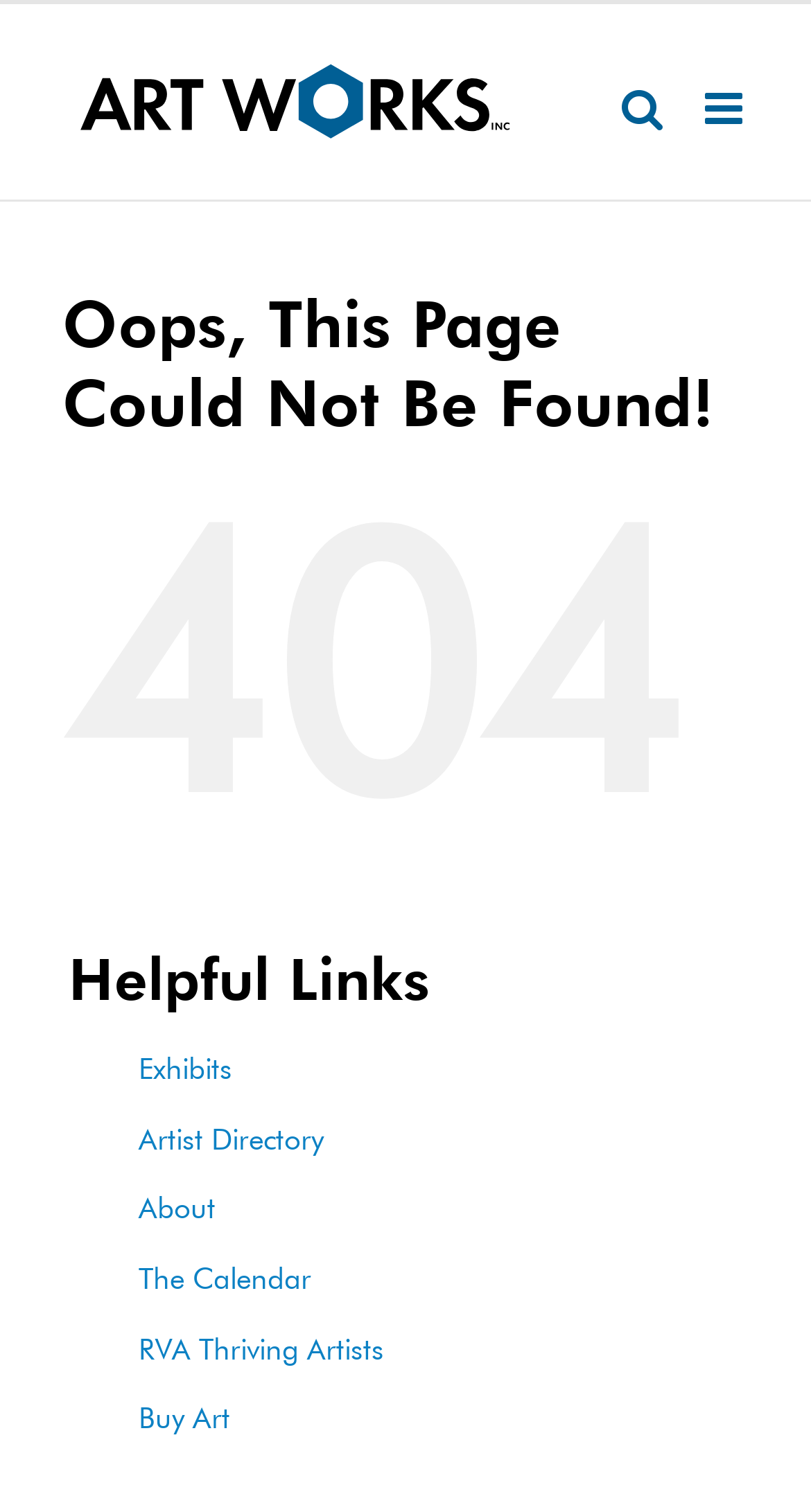Answer the question in a single word or phrase:
How many helpful links are provided?

6